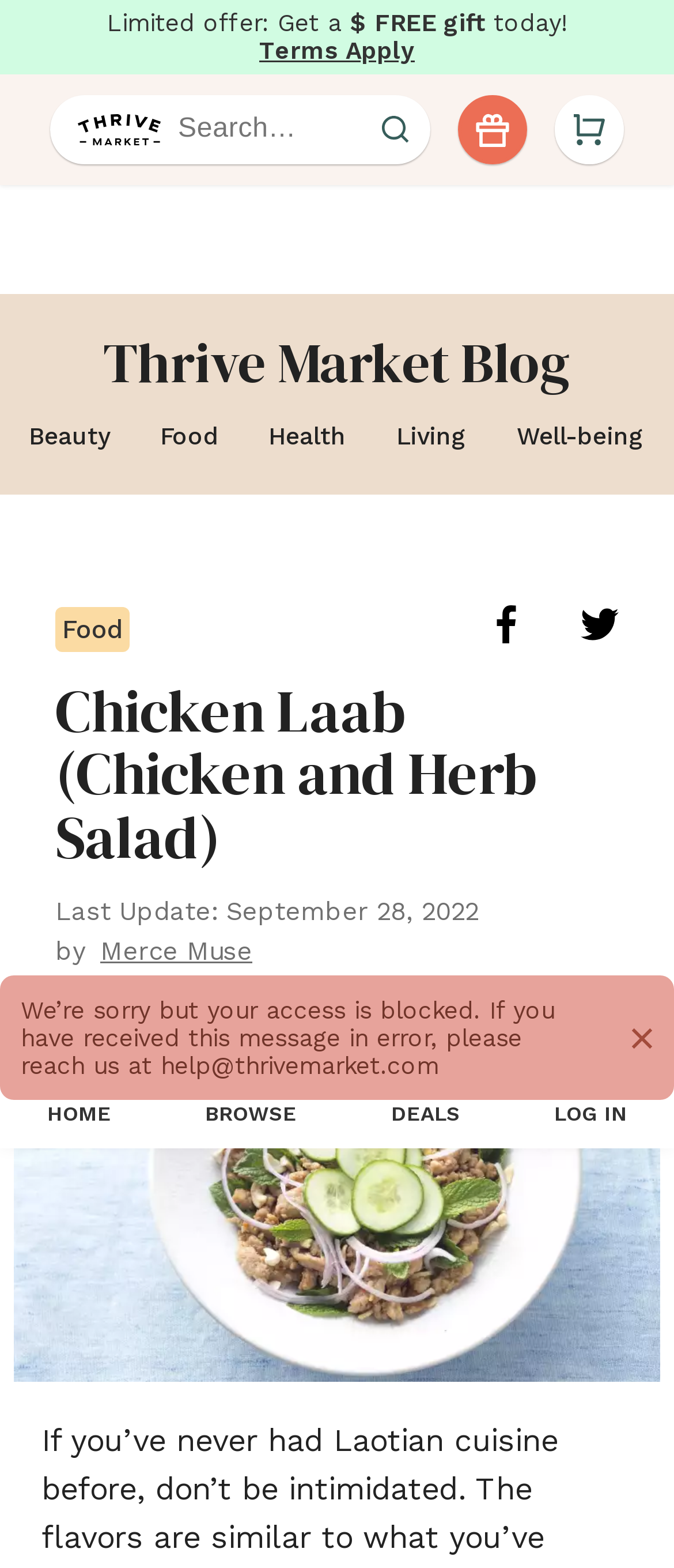Please identify the bounding box coordinates of the element's region that should be clicked to execute the following instruction: "Go to your box". The bounding box coordinates must be four float numbers between 0 and 1, i.e., [left, top, right, bottom].

[0.823, 0.061, 0.926, 0.105]